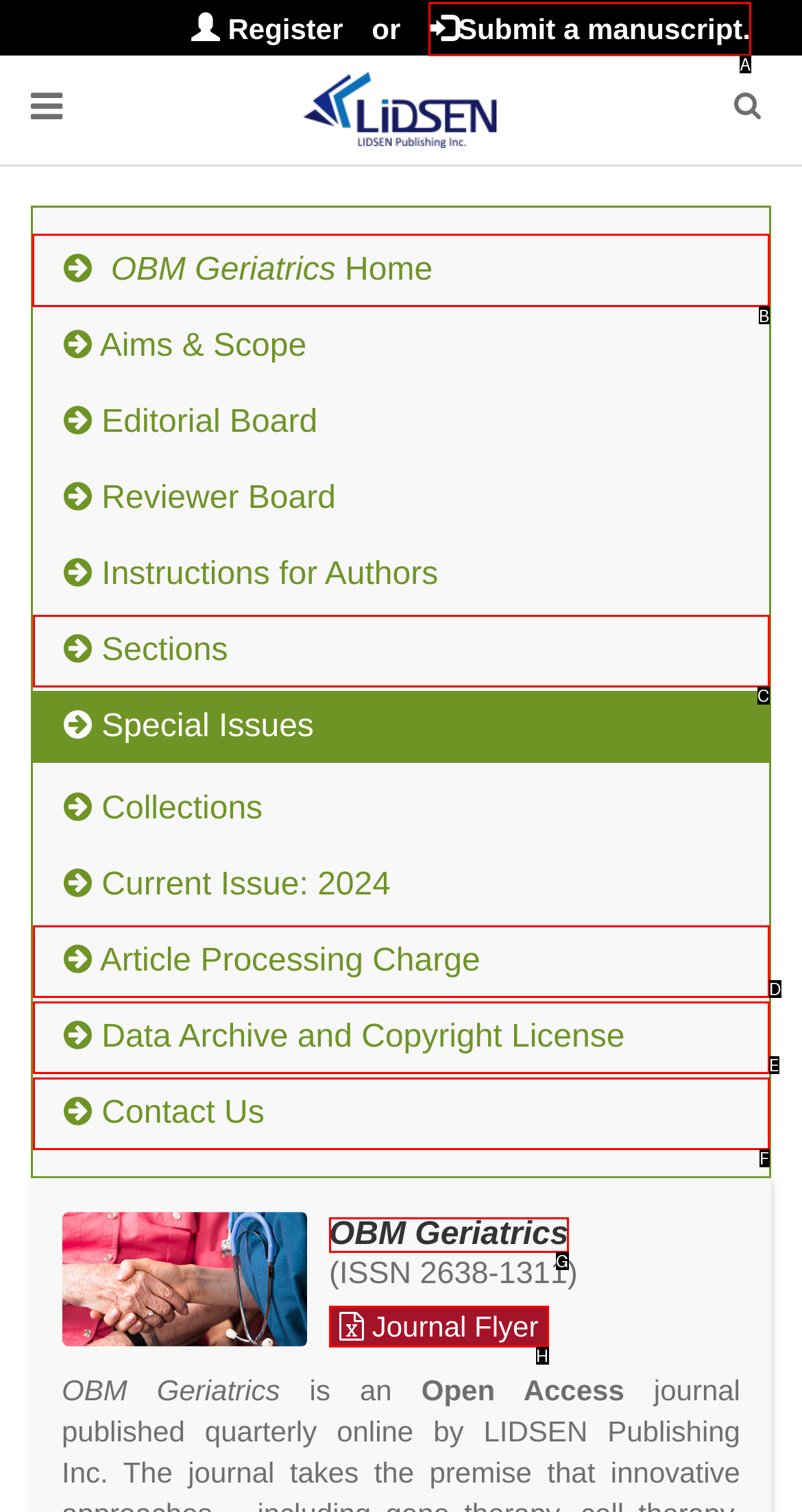Indicate which red-bounded element should be clicked to perform the task: Go to OBM Geriatrics Home Answer with the letter of the correct option.

B